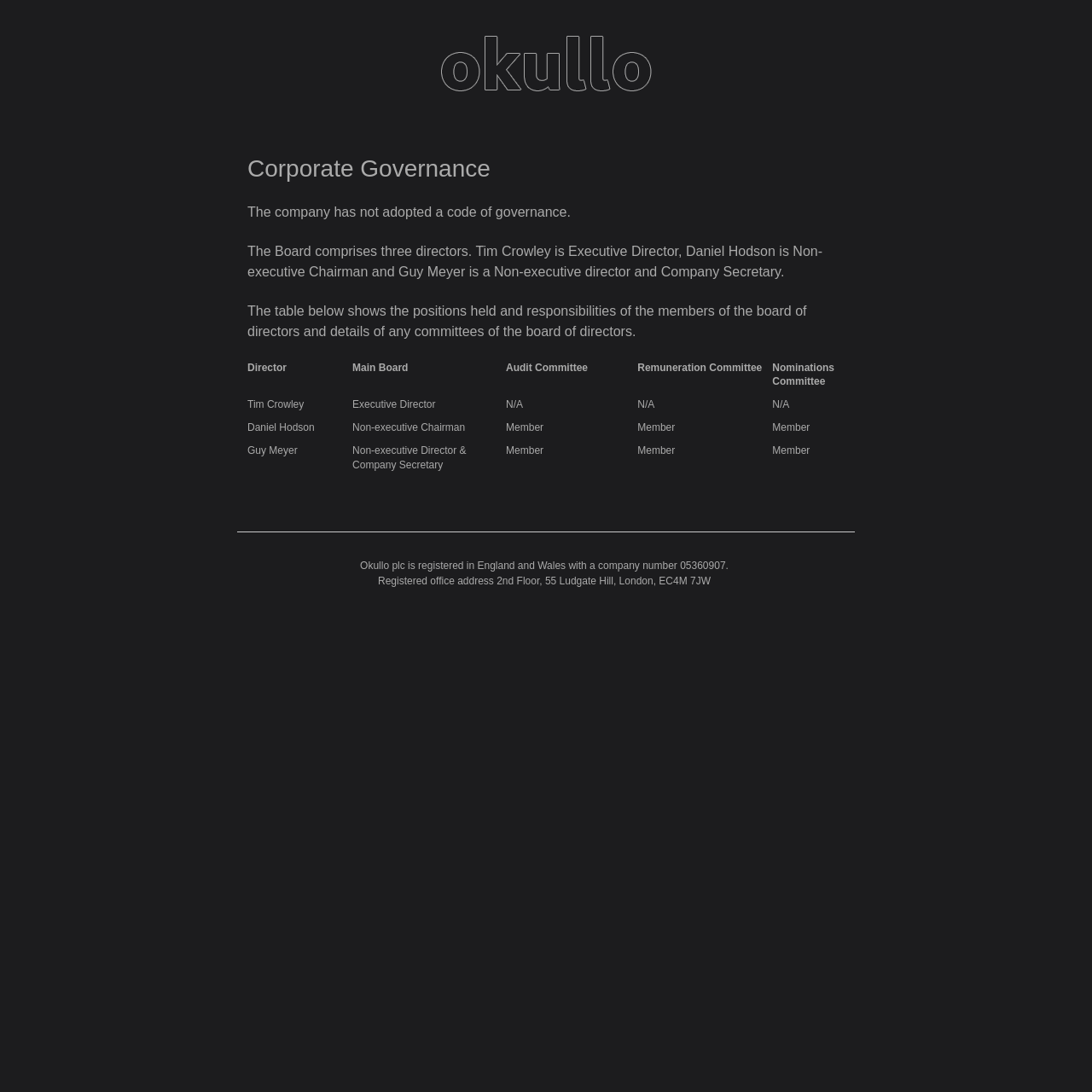Locate the UI element described by alt="Okullo Logo" and provide its bounding box coordinates. Use the format (top-left x, top-left y, bottom-right x, bottom-right y) with all values as floating point numbers between 0 and 1.

[0.289, 0.0, 0.711, 0.116]